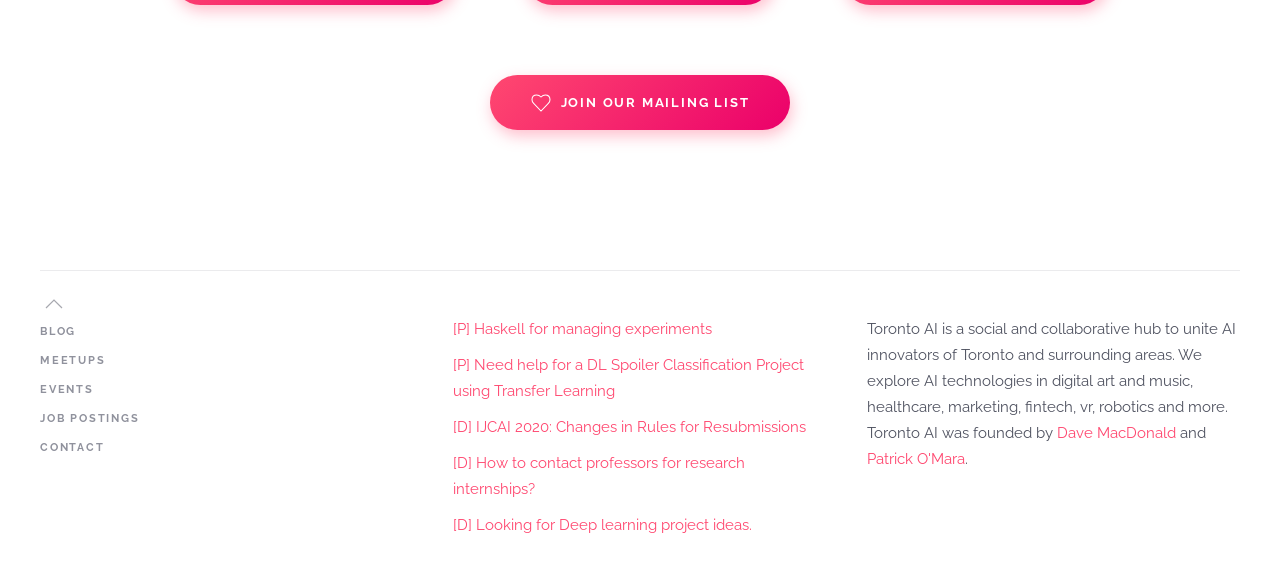How many links are there below the separator?
Answer the question with a single word or phrase derived from the image.

7